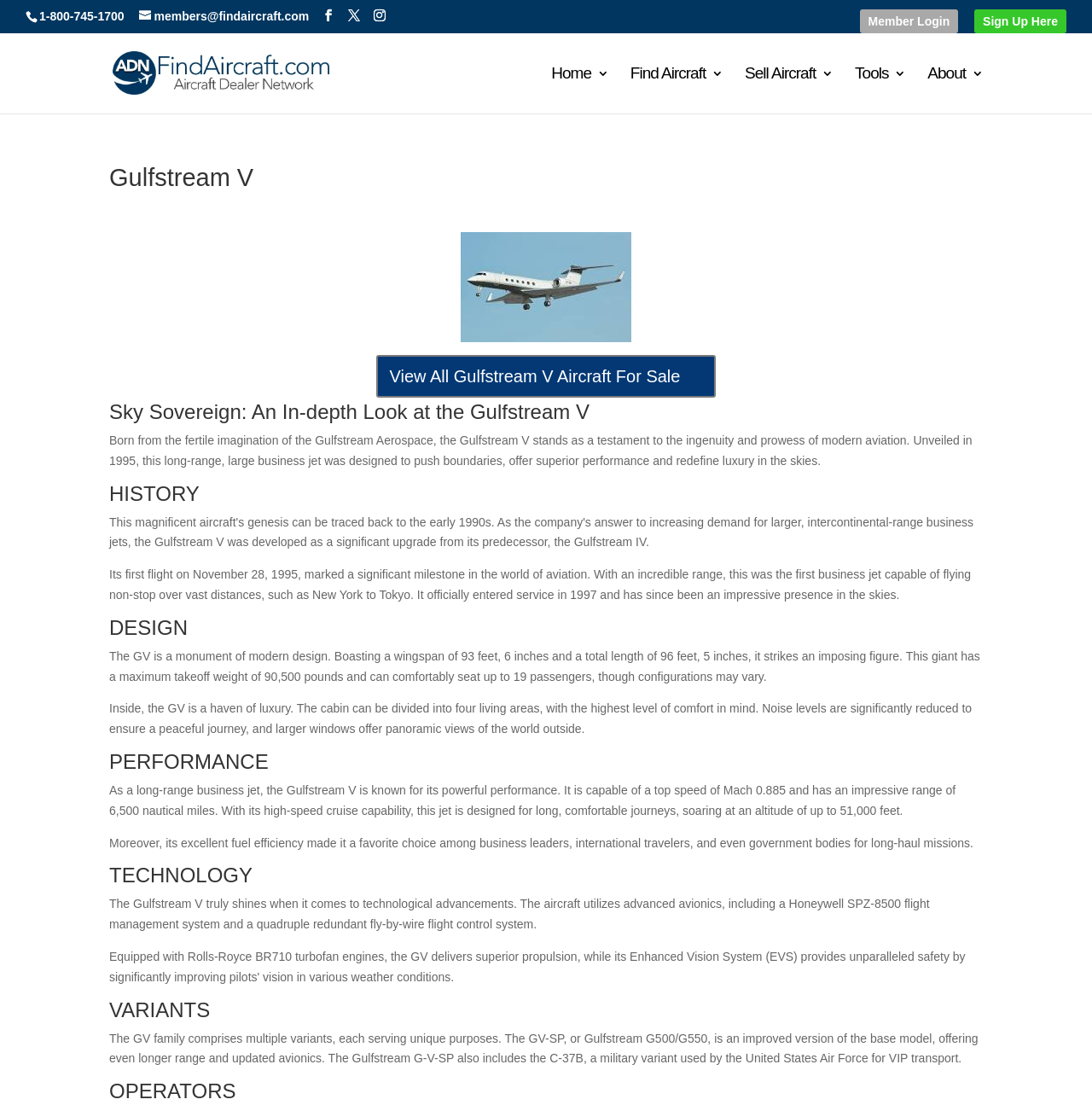What is the range of the Gulfstream V?
Respond with a short answer, either a single word or a phrase, based on the image.

6,500 nautical miles